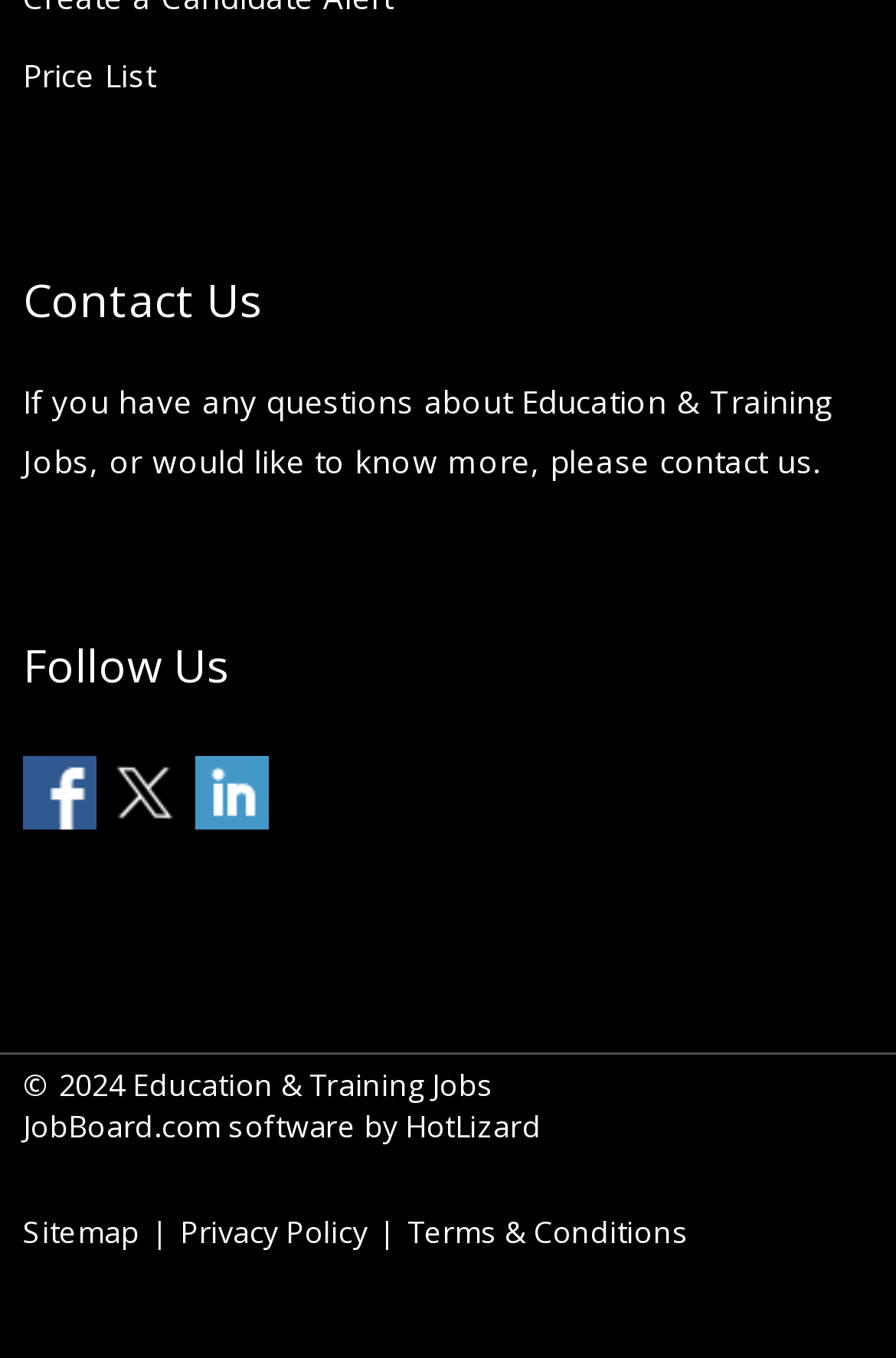Bounding box coordinates are to be given in the format (top-left x, top-left y, bottom-right x, bottom-right y). All values must be floating point numbers between 0 and 1. Provide the bounding box coordinate for the UI element described as: Theme by phonewear

None